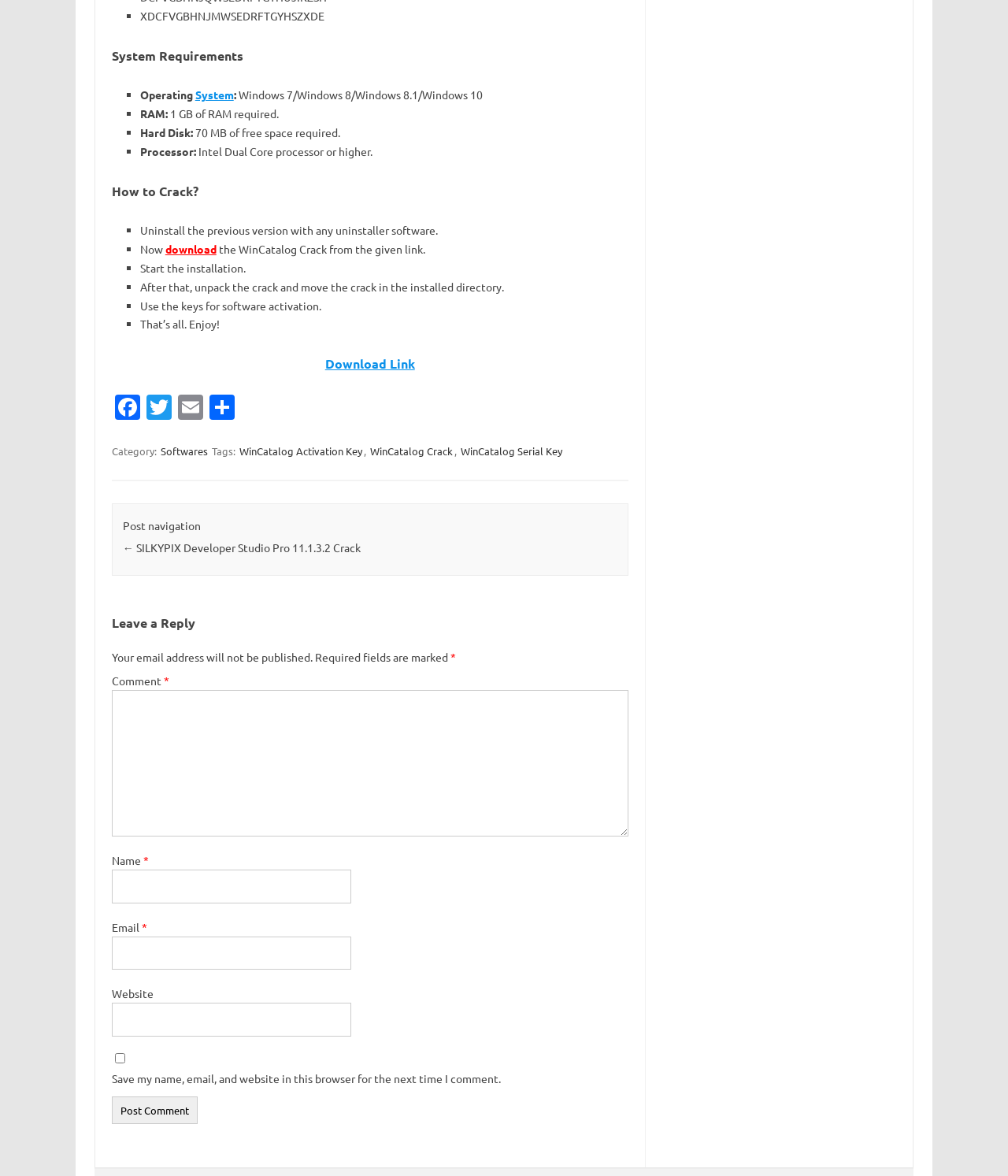From the webpage screenshot, predict the bounding box of the UI element that matches this description: "WinCatalog Activation Key".

[0.236, 0.377, 0.361, 0.391]